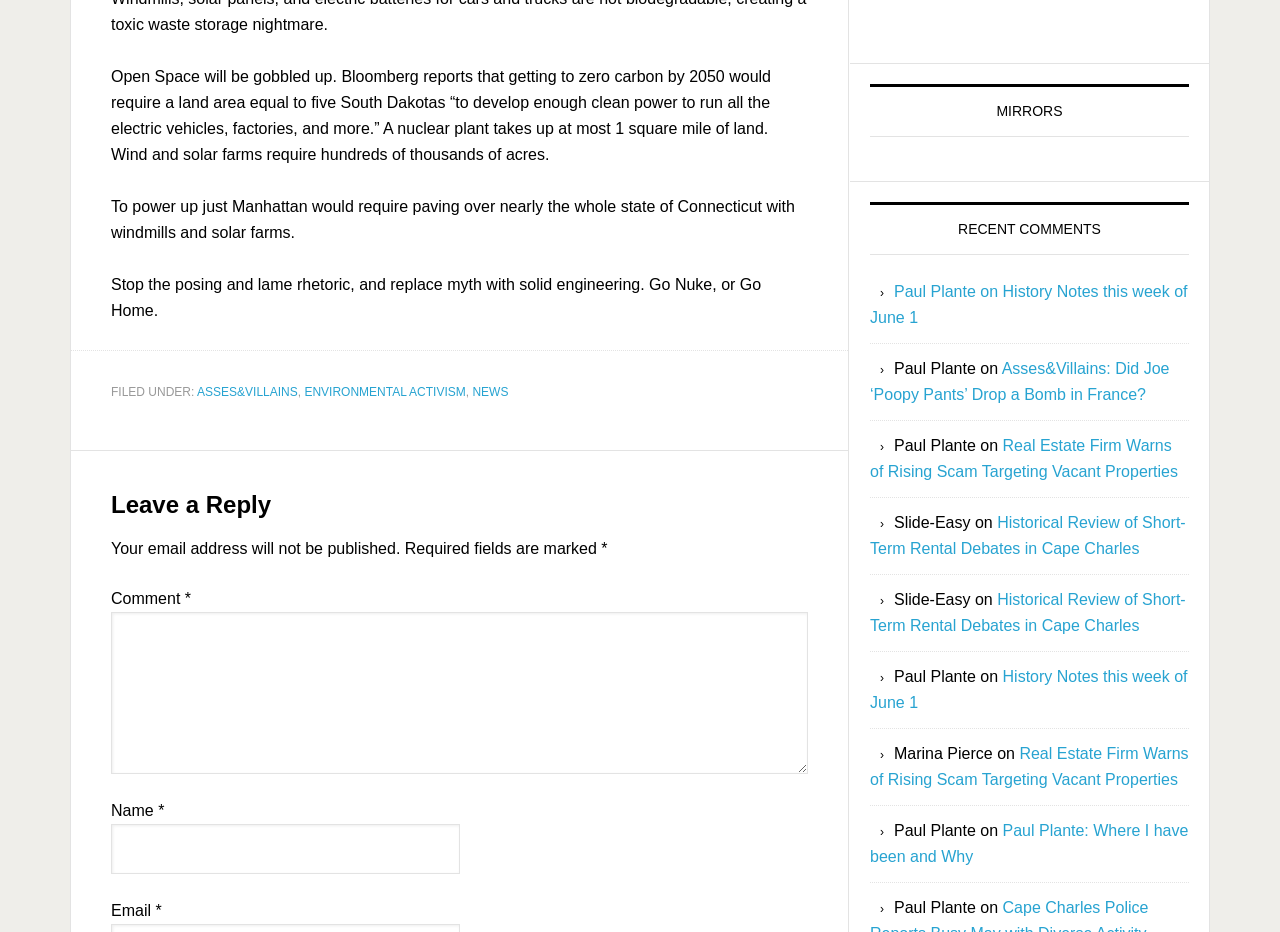How many recent comments are listed on the webpage?
Please look at the screenshot and answer in one word or a short phrase.

5